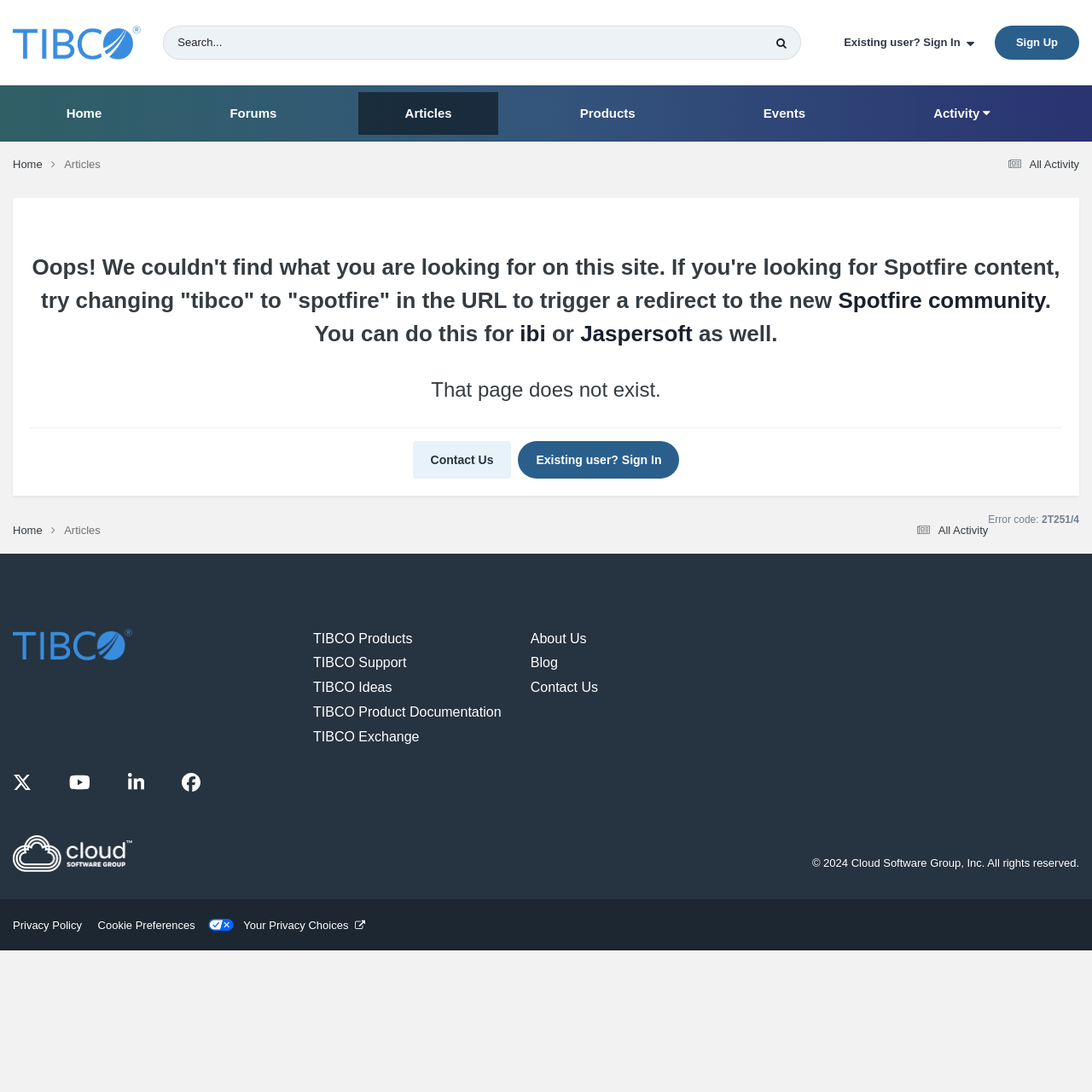Based on the element description TIBCO Product Documentation, identify the bounding box coordinates for the UI element. The coordinates should be in the format (top-left x, top-left y, bottom-right x, bottom-right y) and within the 0 to 1 range.

[0.287, 0.645, 0.459, 0.66]